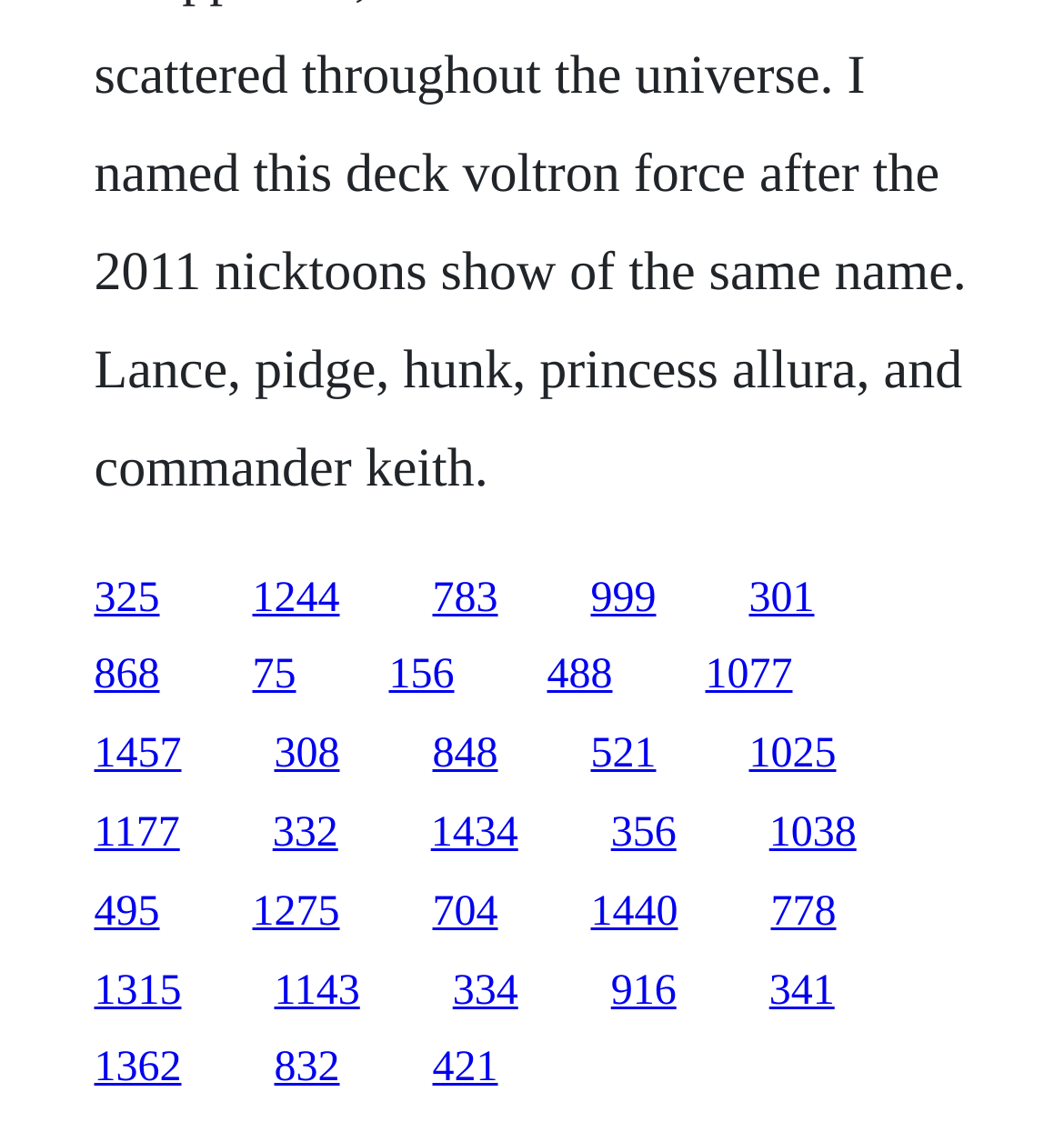Please respond to the question using a single word or phrase:
Are all links aligned vertically?

No